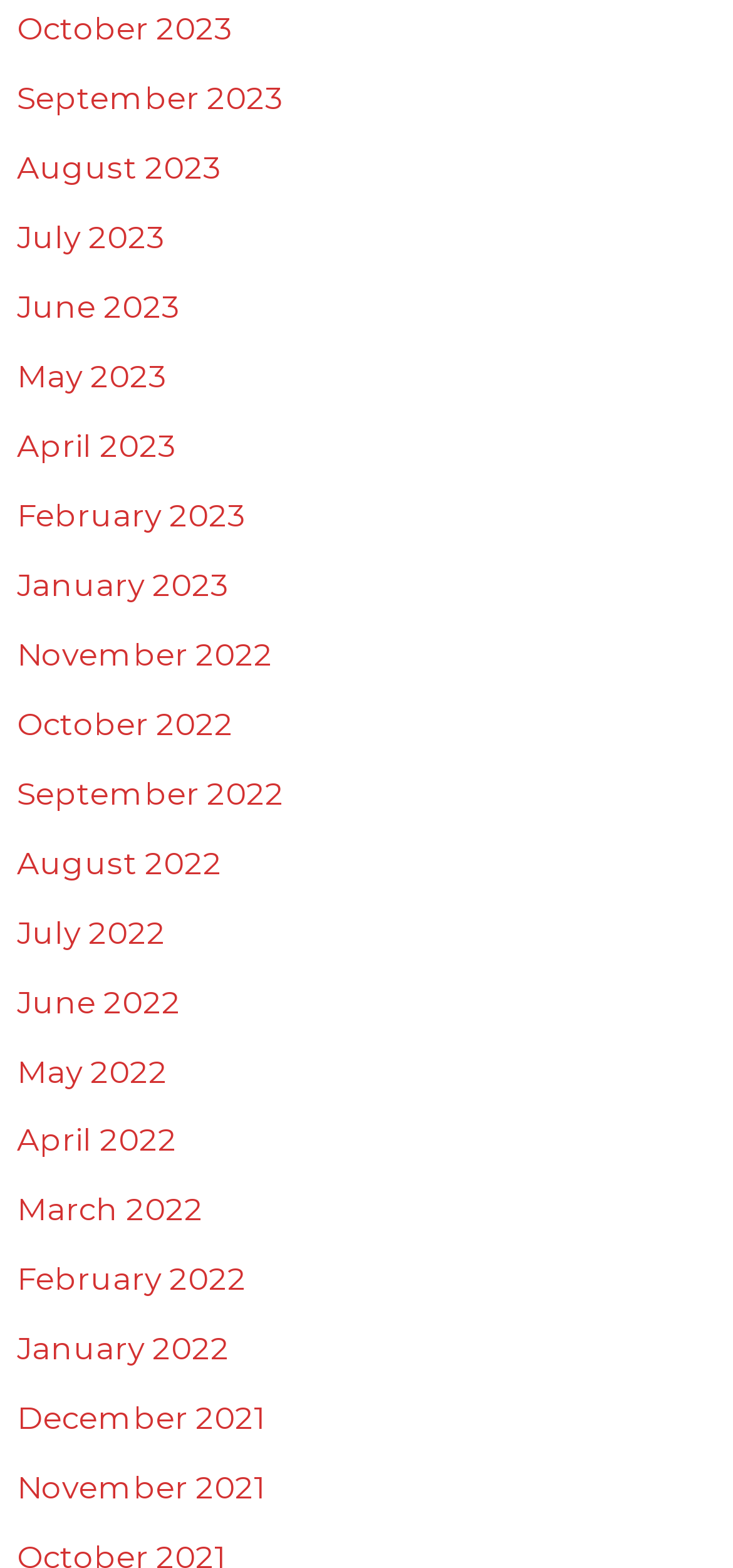Please identify the bounding box coordinates of the area I need to click to accomplish the following instruction: "view October 2023".

[0.023, 0.007, 0.318, 0.031]